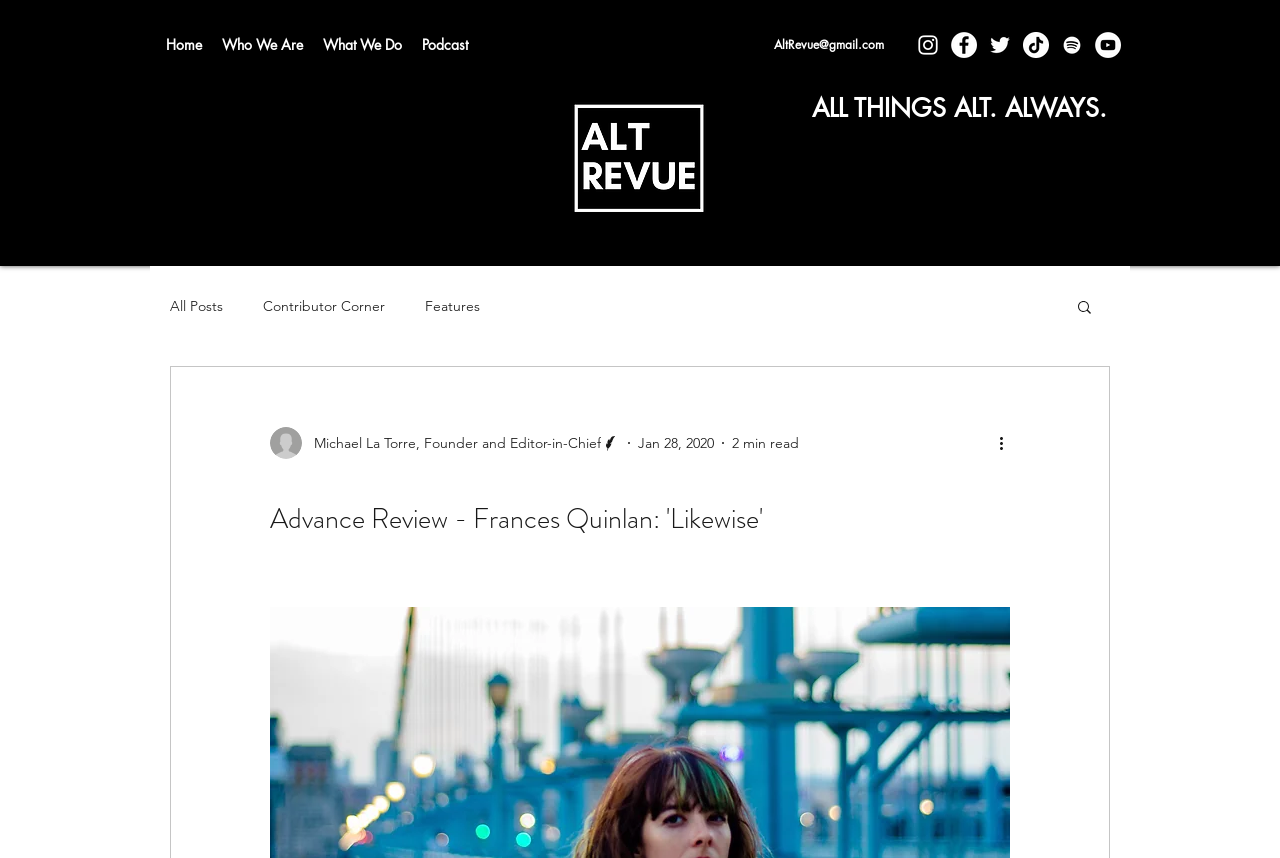Please predict the bounding box coordinates (top-left x, top-left y, bottom-right x, bottom-right y) for the UI element in the screenshot that fits the description: About

None